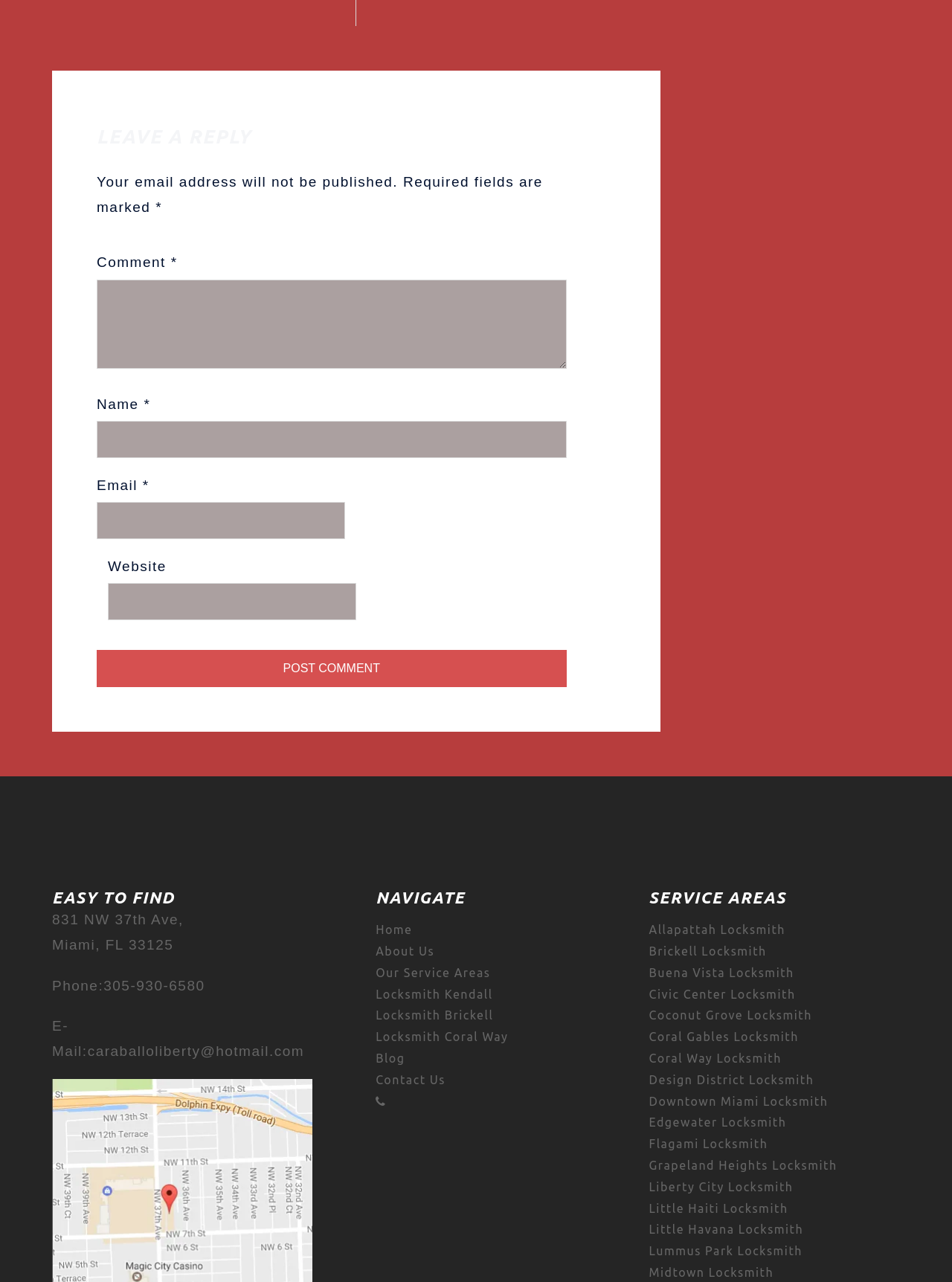Find the bounding box coordinates for the area that must be clicked to perform this action: "Enter your name".

[0.102, 0.328, 0.595, 0.357]